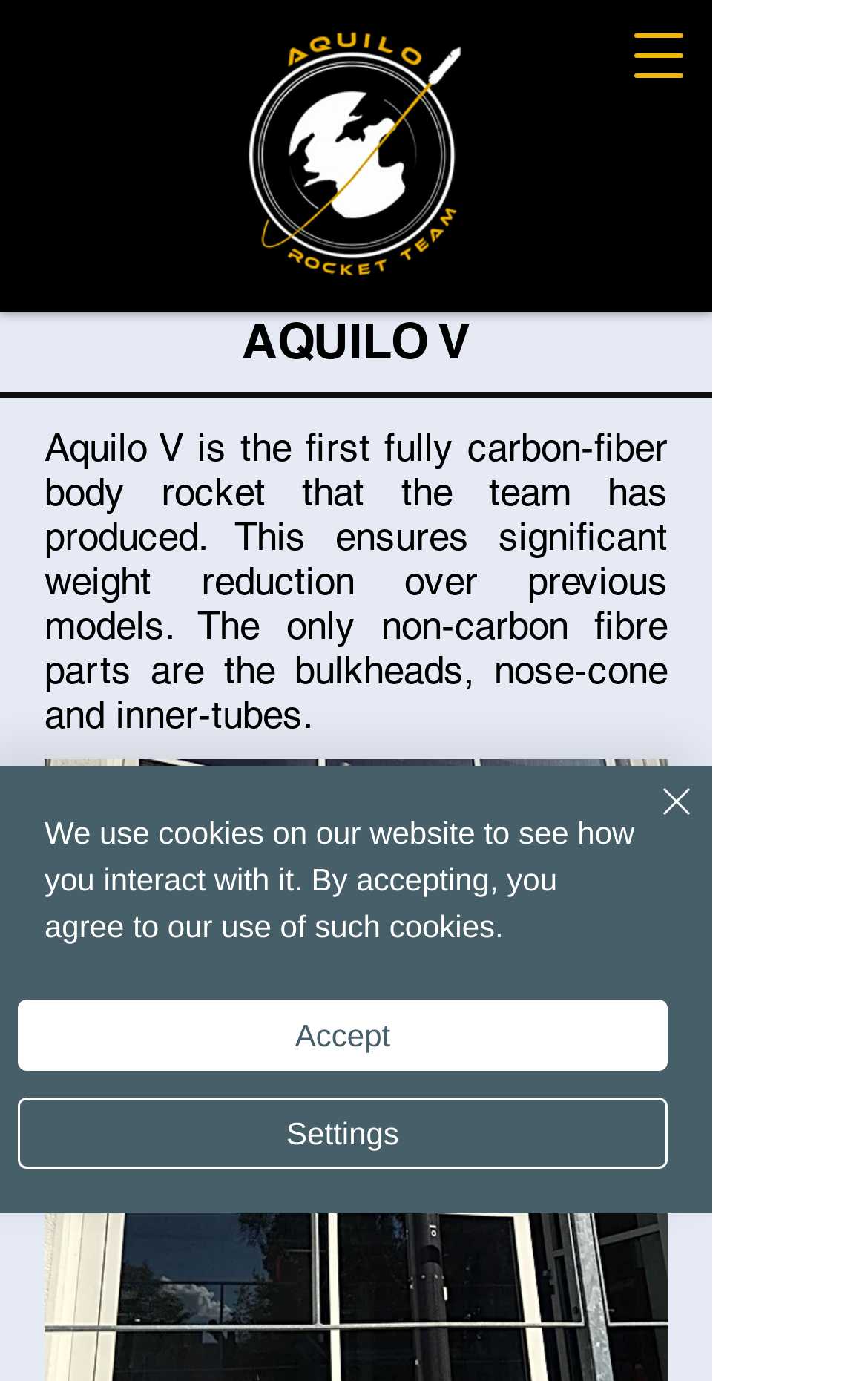Identify the bounding box of the UI element that matches this description: "aria-label="Close"".

[0.687, 0.561, 0.81, 0.638]